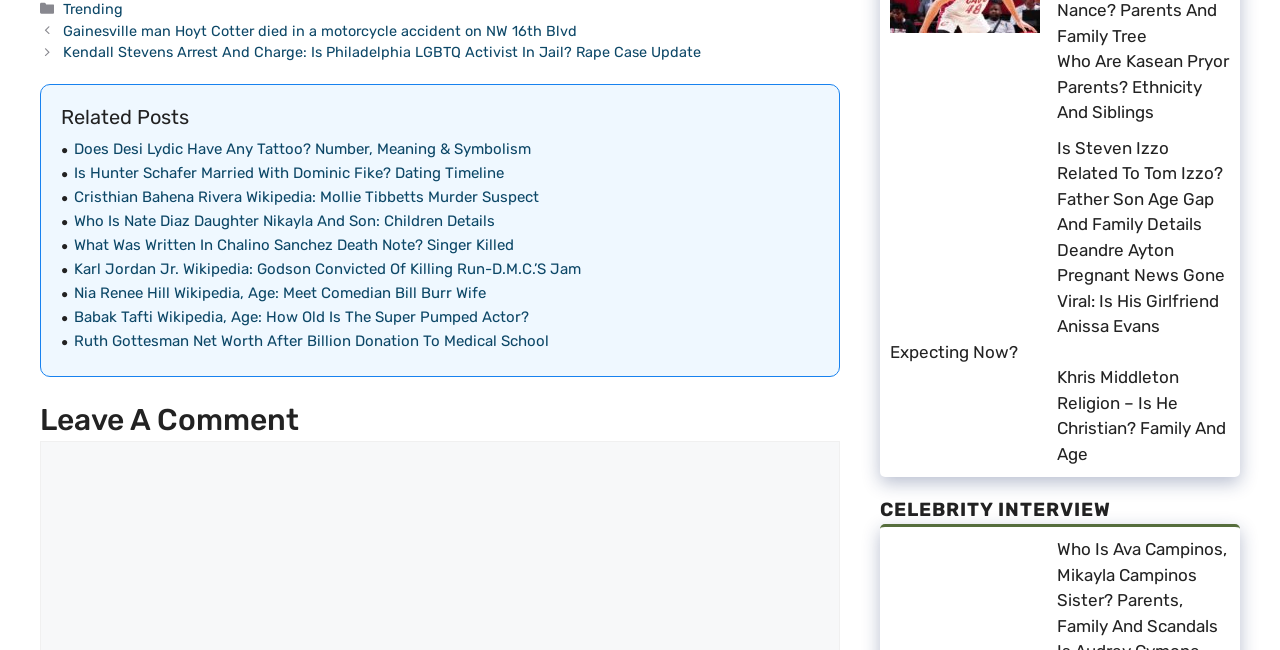Can you find the bounding box coordinates of the area I should click to execute the following instruction: "Click on the 'Posts' navigation"?

[0.031, 0.032, 0.656, 0.098]